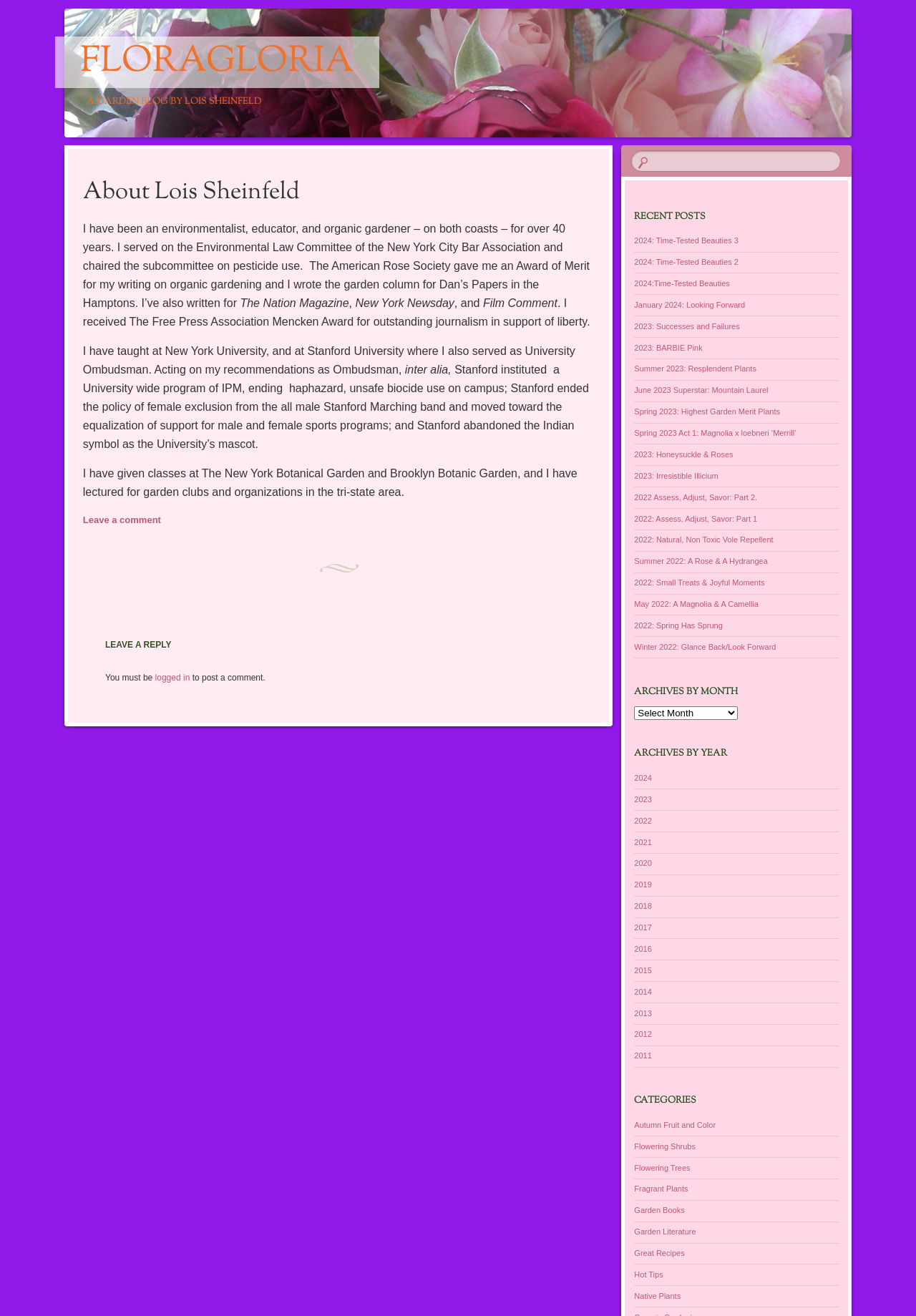Determine the coordinates of the bounding box that should be clicked to complete the instruction: "View category 'Autumn Fruit and Color'". The coordinates should be represented by four float numbers between 0 and 1: [left, top, right, bottom].

[0.692, 0.851, 0.781, 0.858]